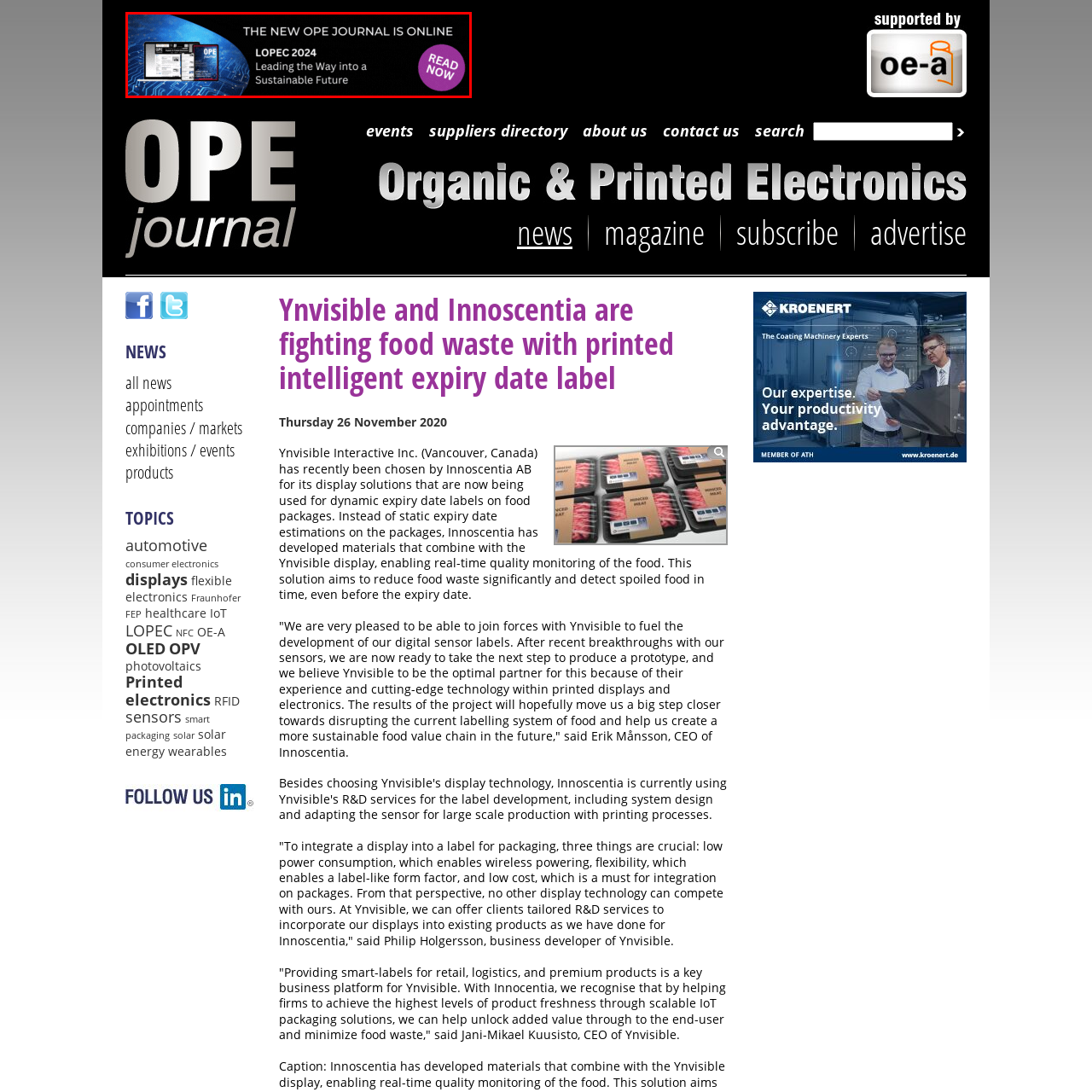Inspect the section highlighted in the red box, What is the focus of the journal? 
Answer using a single word or phrase.

Printed electronics